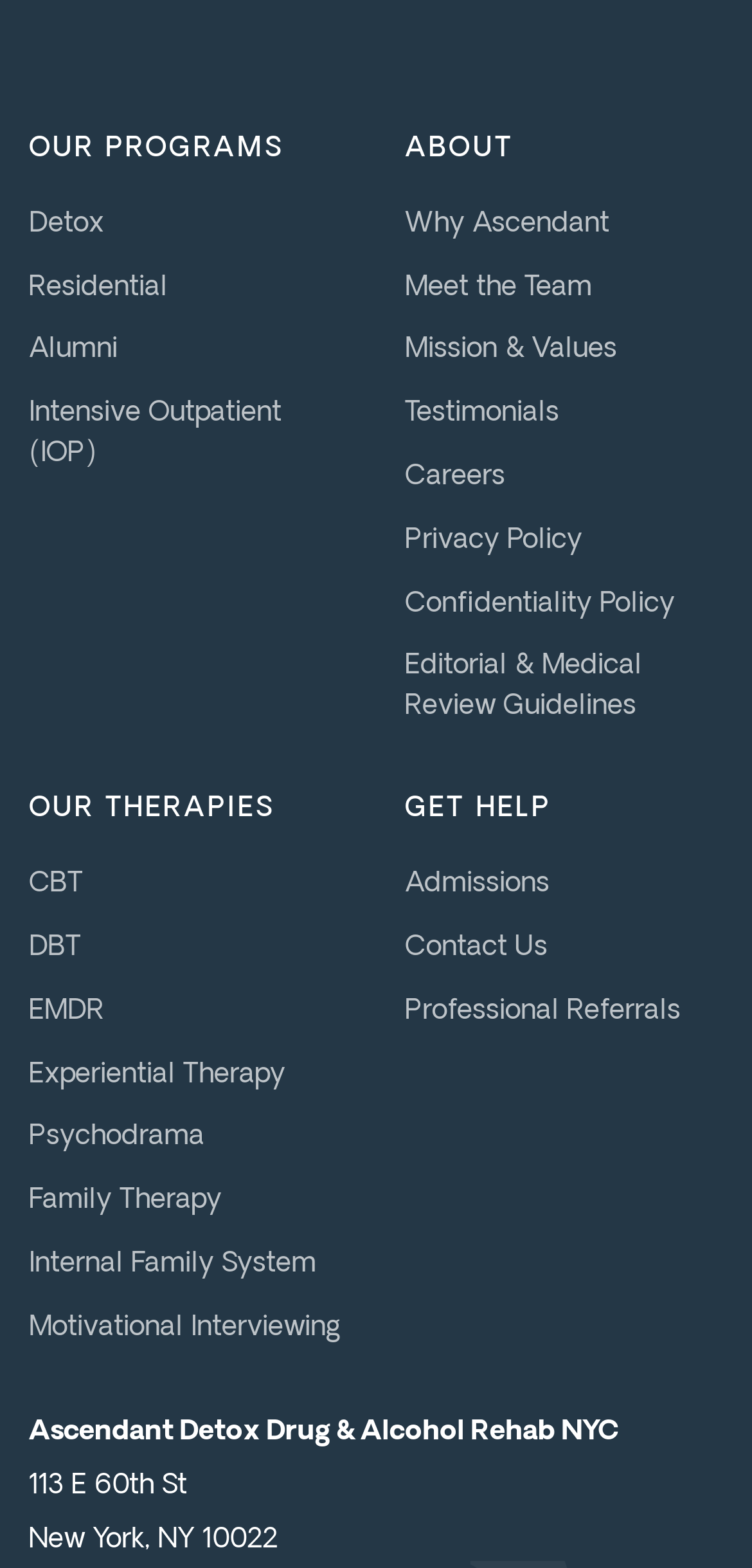Look at the image and write a detailed answer to the question: 
What type of program is offered under 'OUR PROGRAMS'?

I found the answer by looking at the links under the 'OUR PROGRAMS' section, and one of the links is 'Residential'.